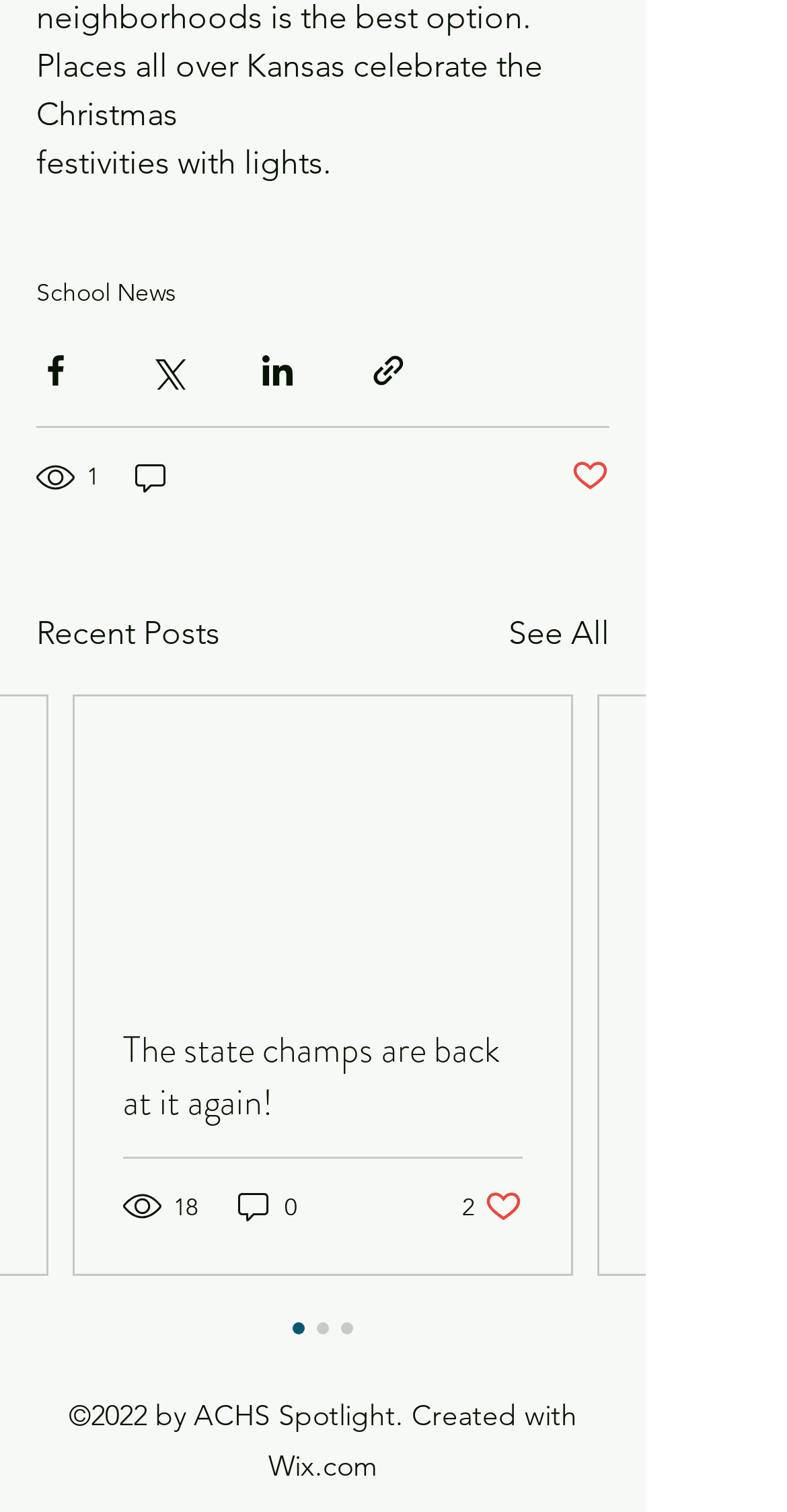Given the element description "Post not marked as liked" in the screenshot, predict the bounding box coordinates of that UI element.

[0.726, 0.301, 0.774, 0.329]